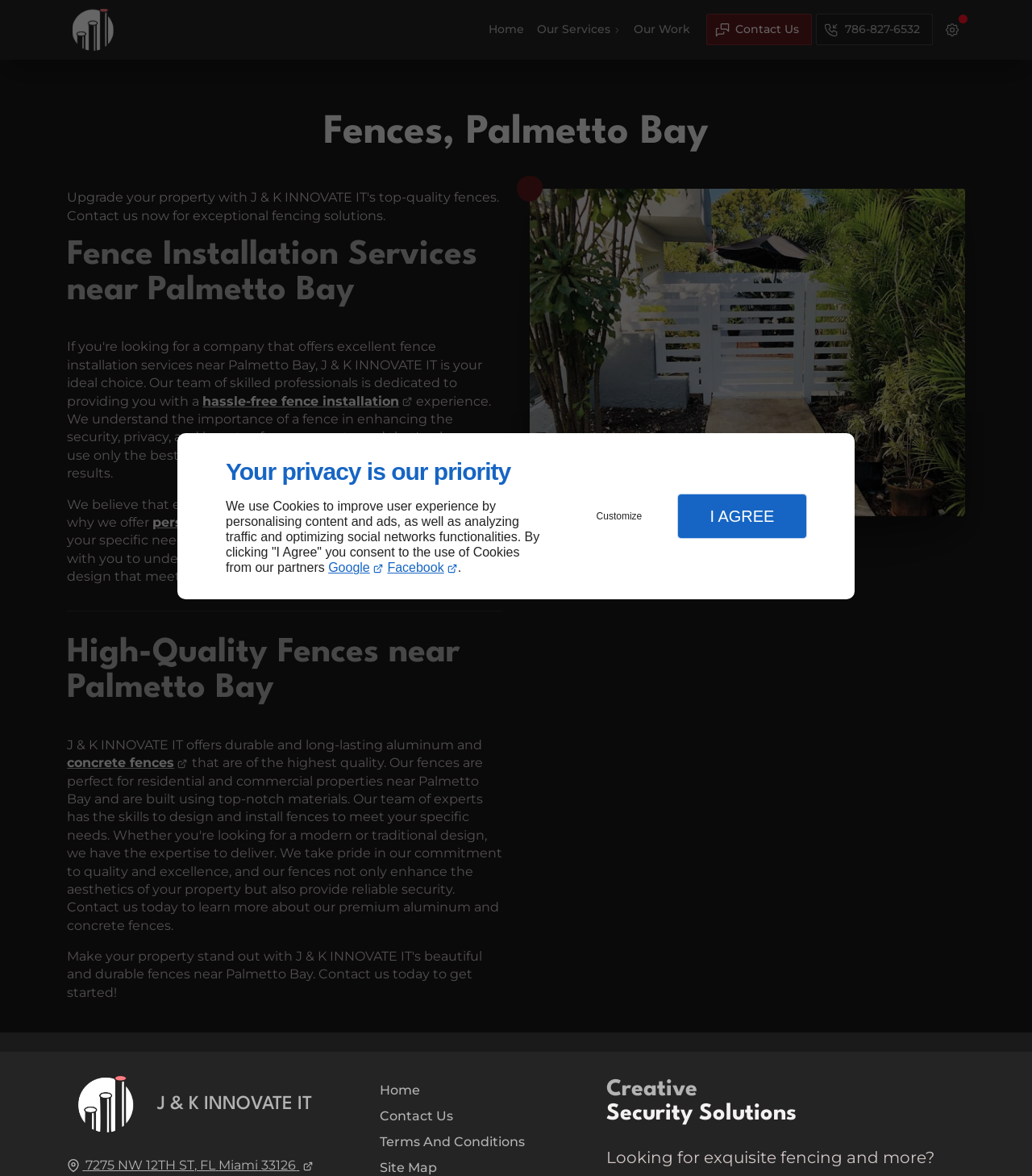Please locate the bounding box coordinates of the element that should be clicked to achieve the given instruction: "Click the Customize button".

[0.547, 0.424, 0.653, 0.454]